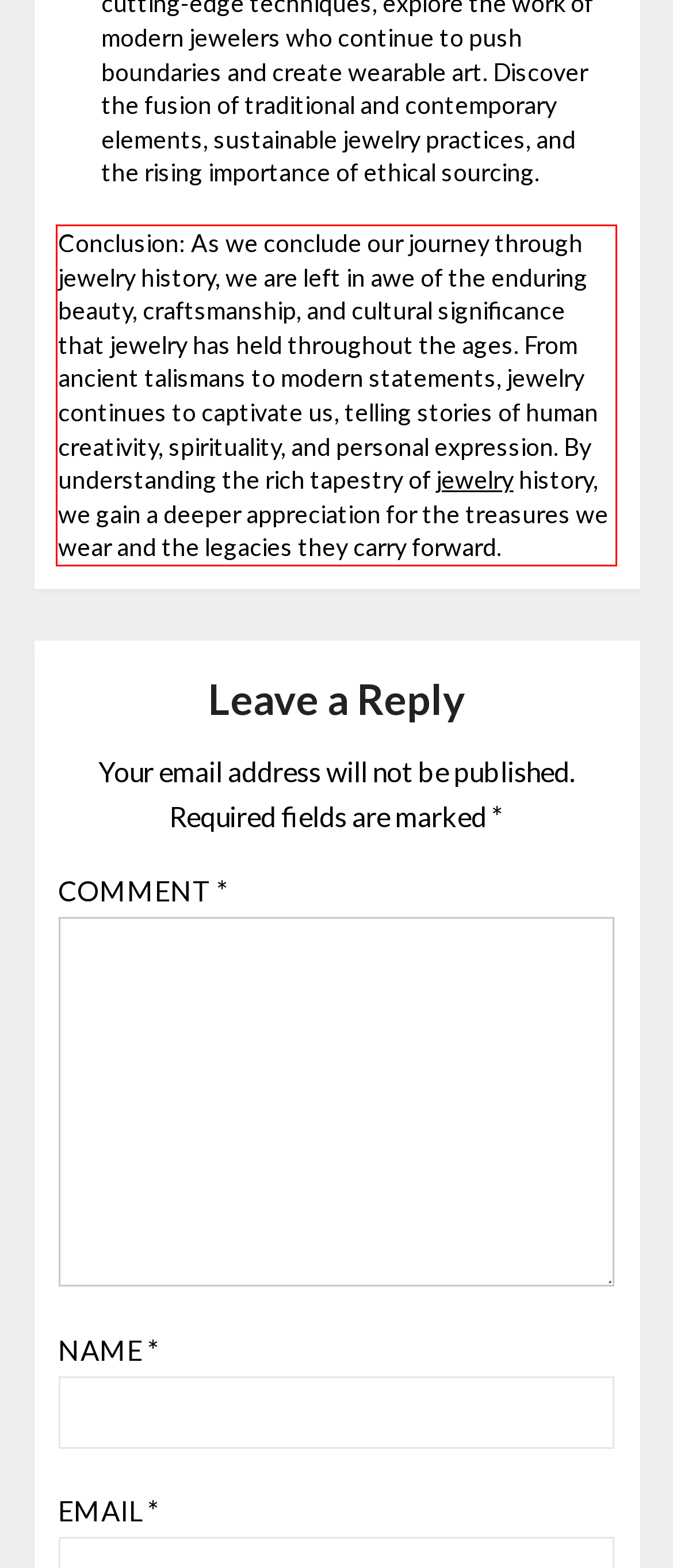With the provided screenshot of a webpage, locate the red bounding box and perform OCR to extract the text content inside it.

Conclusion: As we conclude our journey through jewelry history, we are left in awe of the enduring beauty, craftsmanship, and cultural significance that jewelry has held throughout the ages. From ancient talismans to modern statements, jewelry continues to captivate us, telling stories of human creativity, spirituality, and personal expression. By understanding the rich tapestry of jewelry history, we gain a deeper appreciation for the treasures we wear and the legacies they carry forward.